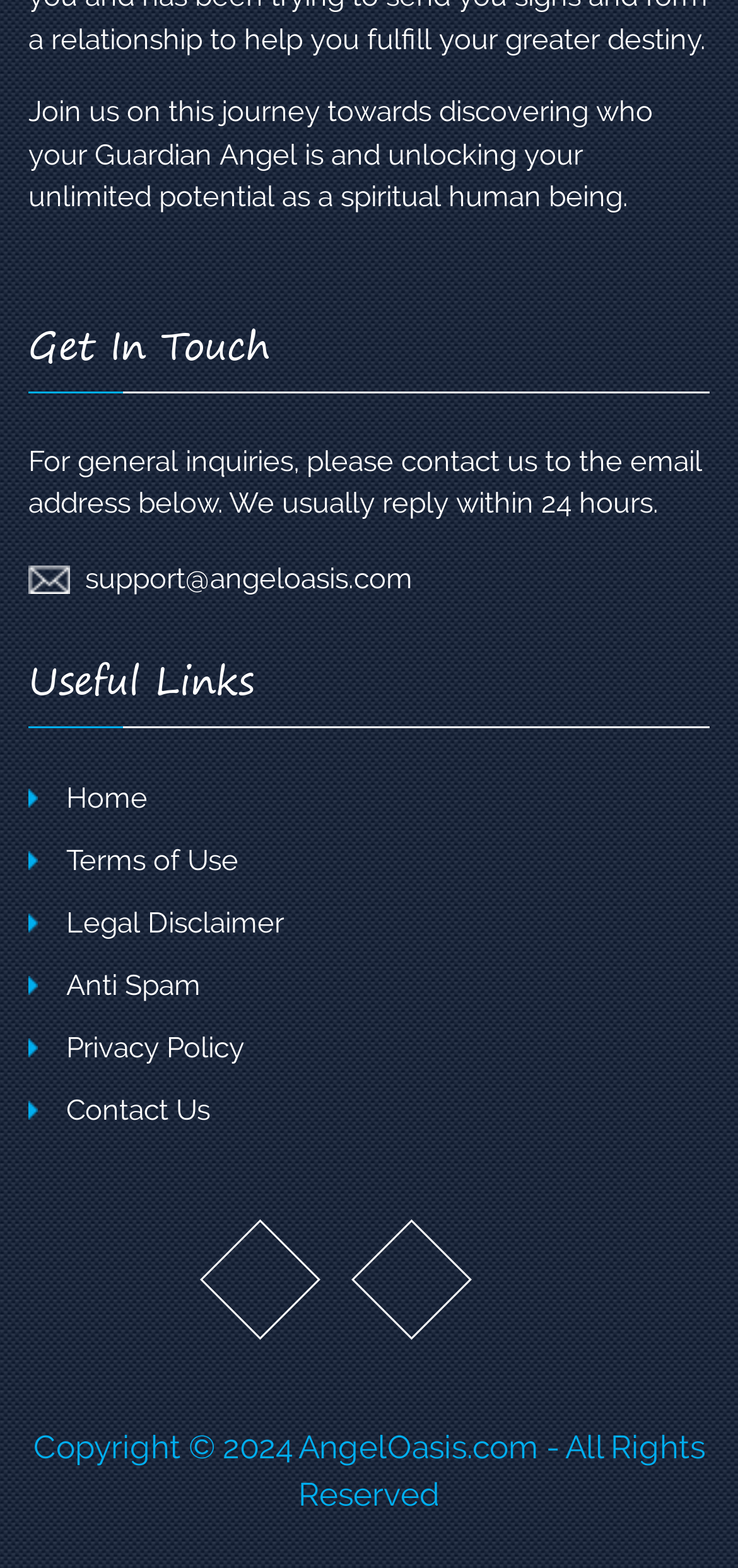Respond to the following question using a concise word or phrase: 
What is the email address for general inquiries?

support@angeloasis.com